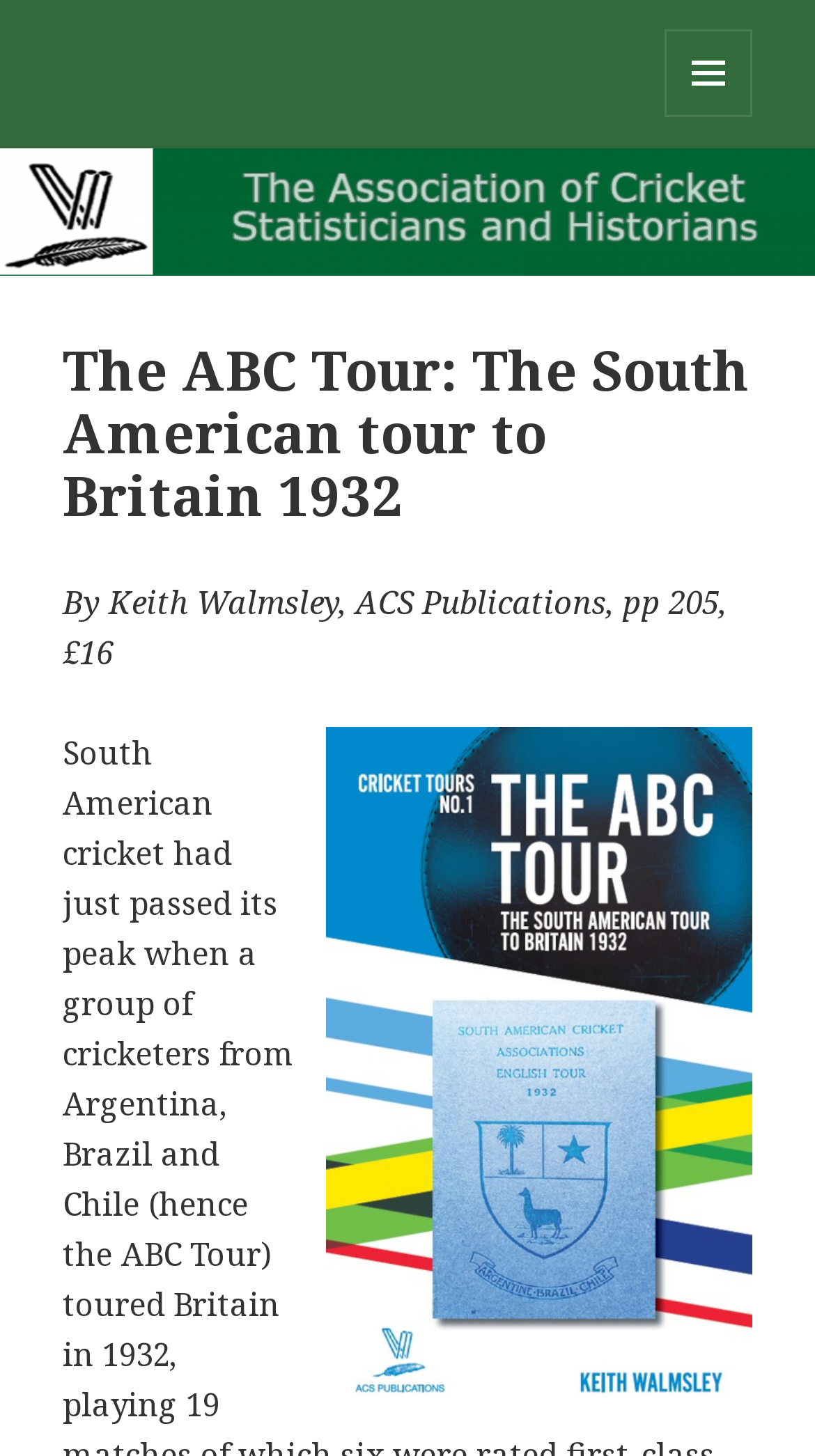Given the description Menu and widgets, predict the bounding box coordinates of the UI element. Ensure the coordinates are in the format (top-left x, top-left y, bottom-right x, bottom-right y) and all values are between 0 and 1.

[0.815, 0.02, 0.923, 0.08]